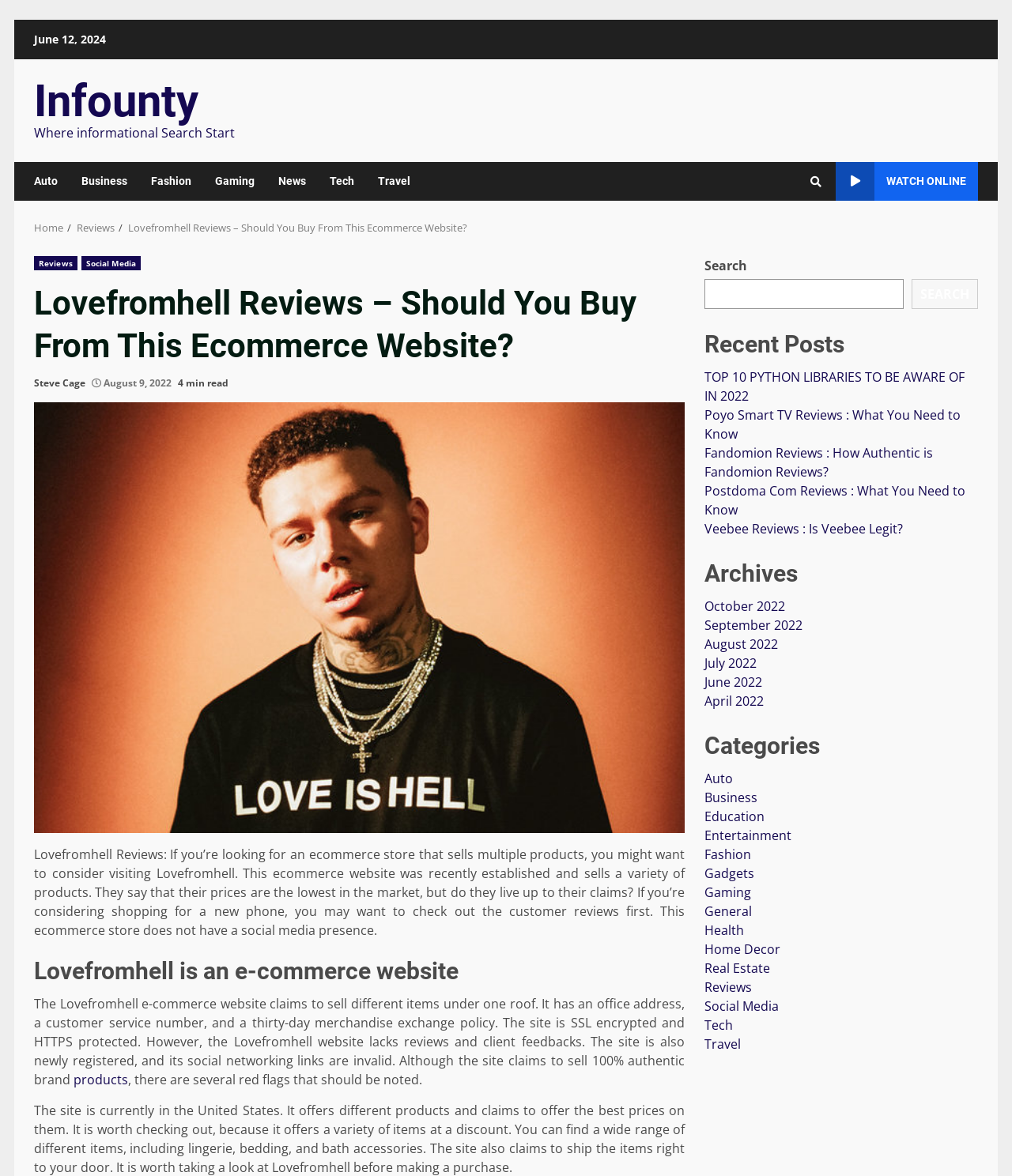How many days does Lovefromhell have for merchandise exchange?
Craft a detailed and extensive response to the question.

I found the number of days for merchandise exchange by looking at the static text element that says 'a thirty-day merchandise exchange policy' which is located in the text that describes the features of Lovefromhell ecommerce website.